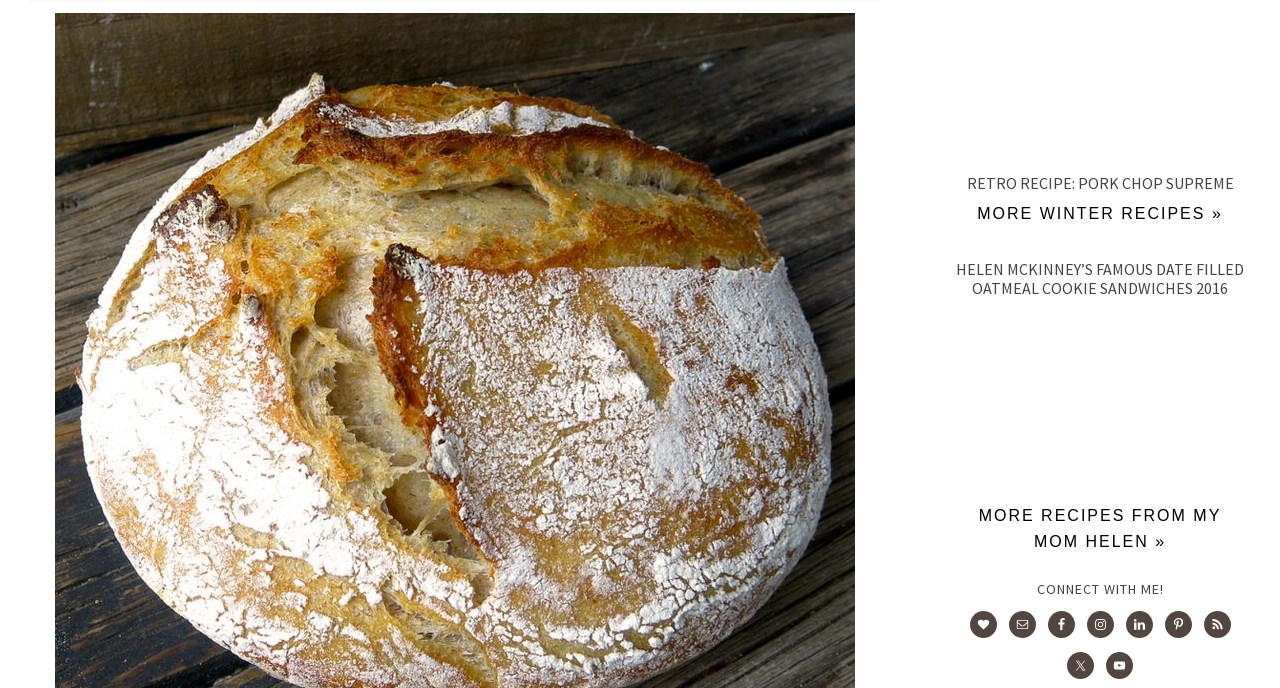What is the title of the first recipe? Examine the screenshot and reply using just one word or a brief phrase.

RETRO RECIPE: PORK CHOP SUPREME